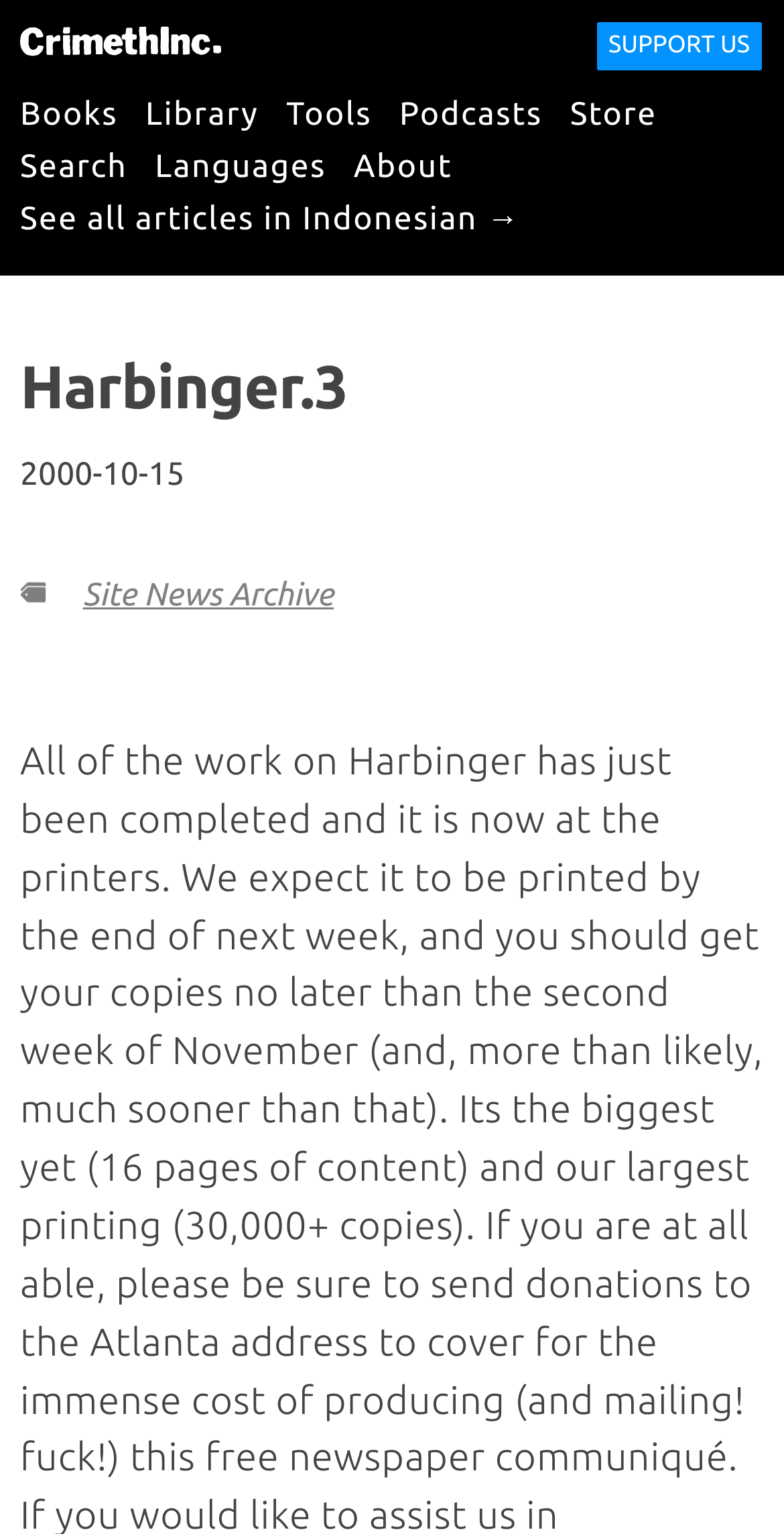Specify the bounding box coordinates of the area to click in order to follow the given instruction: "search on the website."

[0.026, 0.098, 0.162, 0.121]